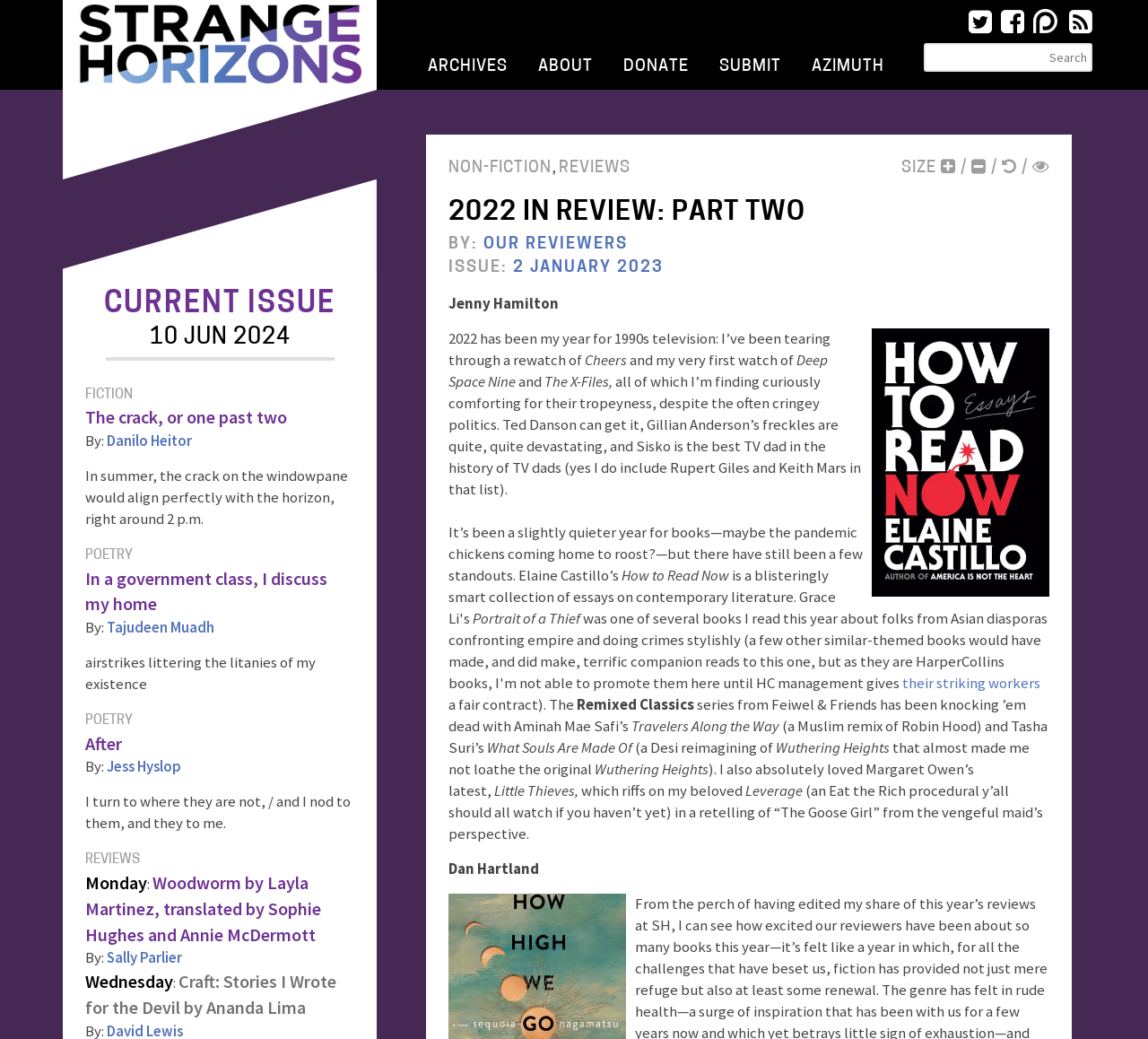Identify and provide the bounding box for the element described by: "Current Issue10 Jun 2024".

[0.074, 0.281, 0.309, 0.337]